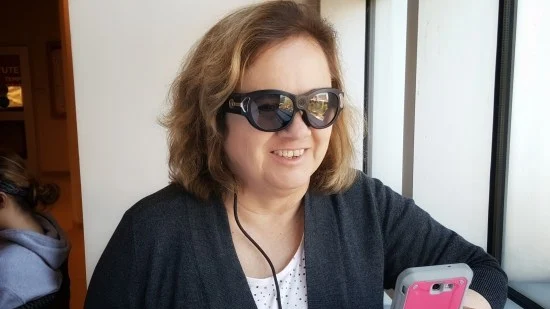Give an in-depth summary of the scene depicted in the image.

The image depicts a woman with shoulder-length, light brown hair, wearing stylish dark glasses that feature a cord hanging down. She is smiling warmly while holding a smartphone in her hand, dressed in a dark cardigan over a light-colored top with polka dots. The setting appears to be a well-lit interior space, likely a cafe or public area, where she is engaged and content. This image resonates with her role as an Assistive Technology Specialist, reflecting her active engagement with technology designed for individuals with visual impairments.